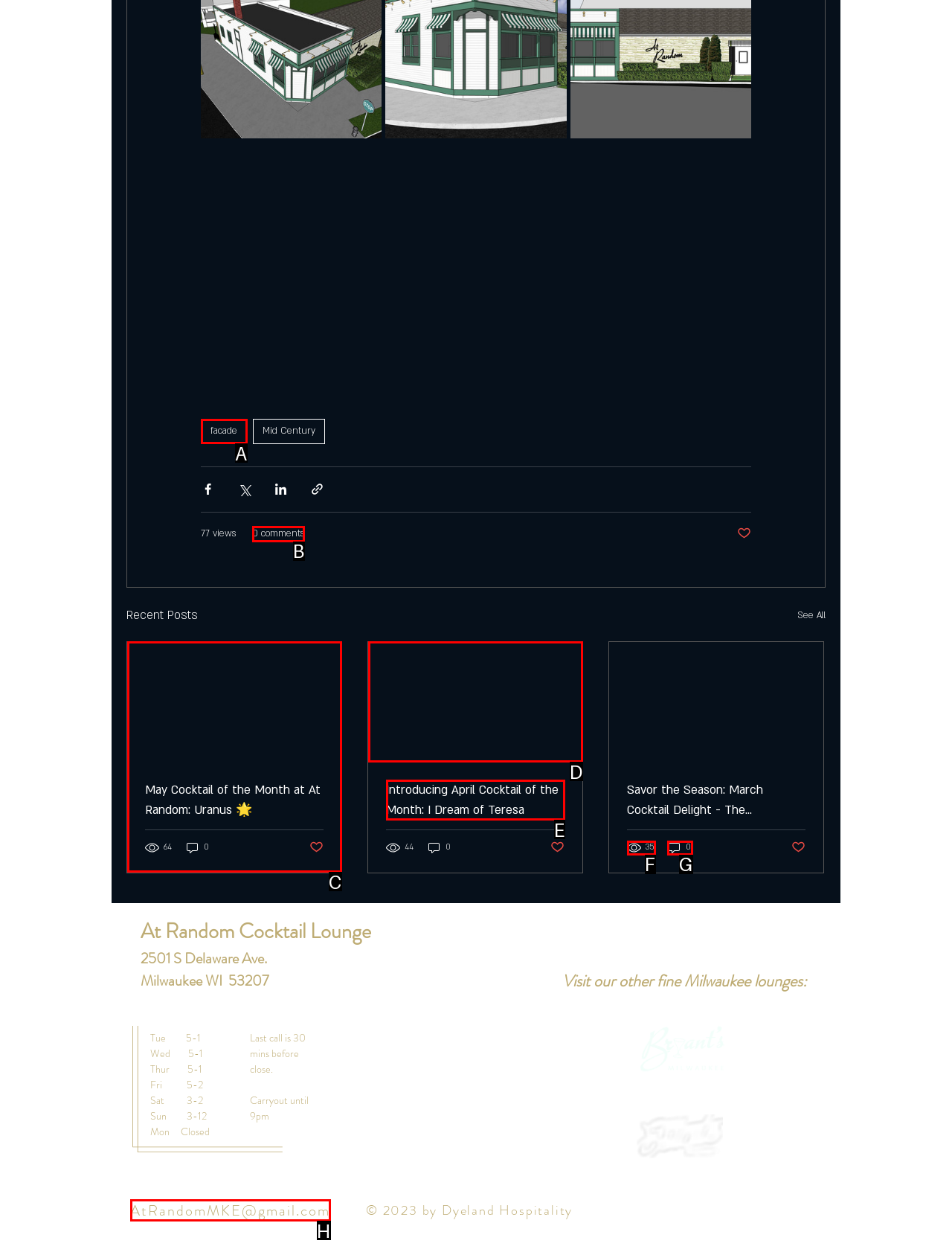Using the given description: 0, identify the HTML element that corresponds best. Answer with the letter of the correct option from the available choices.

G